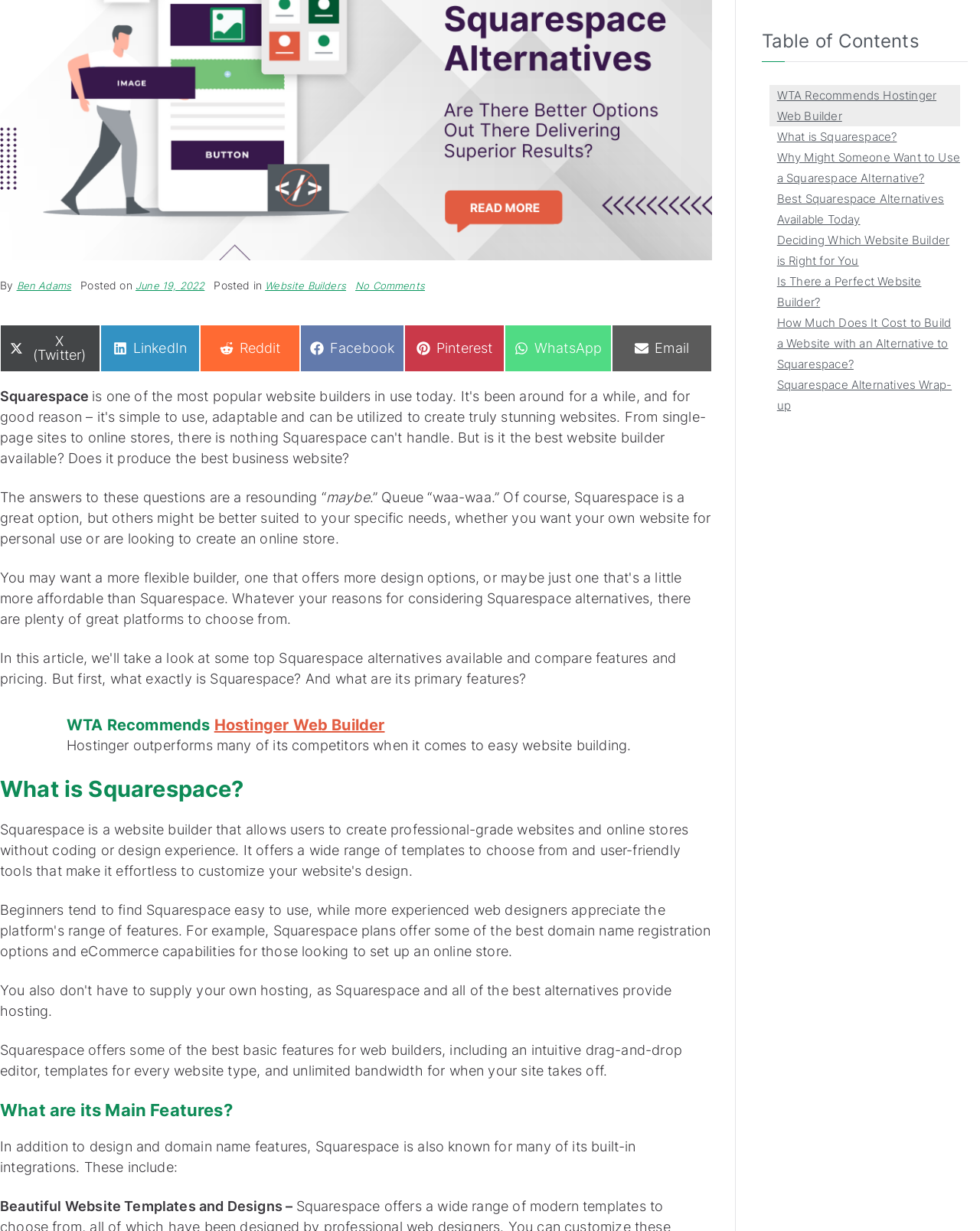Using the description "Share on Reddit", predict the bounding box of the relevant HTML element.

[0.204, 0.264, 0.306, 0.302]